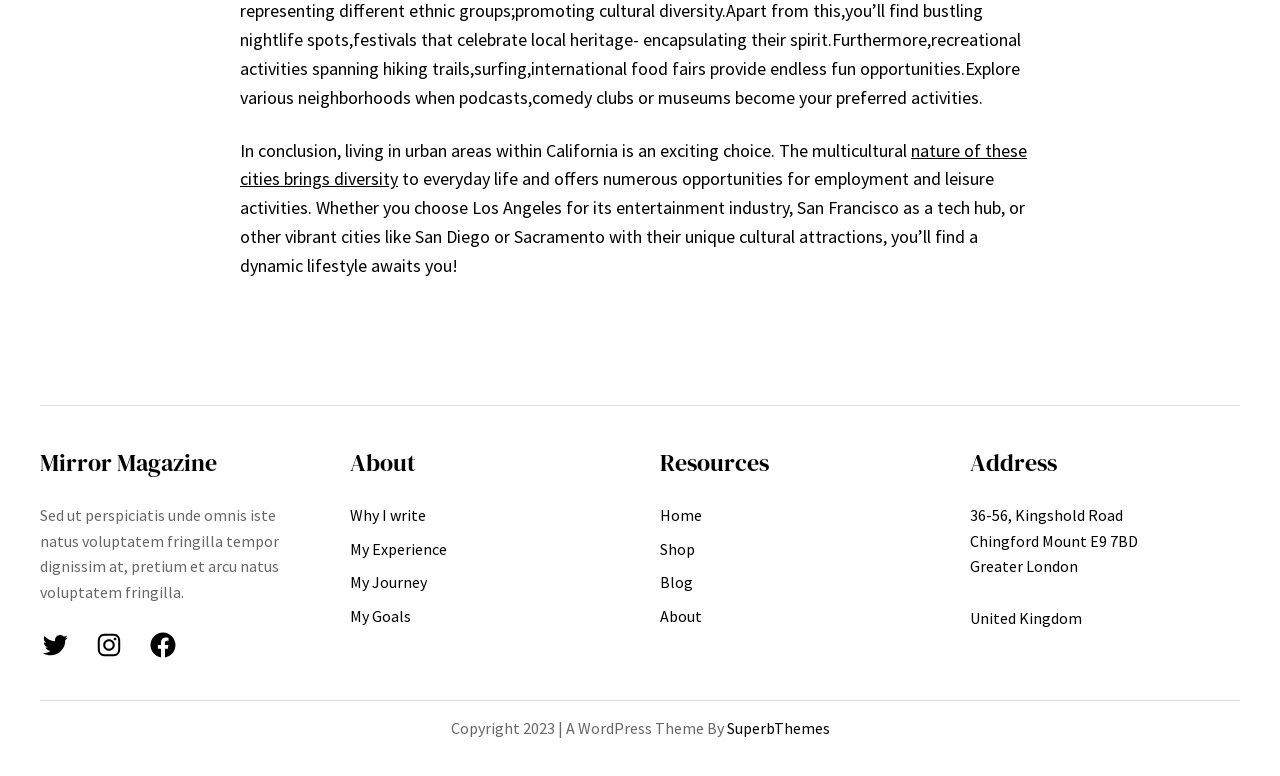What is the theme of the webpage?
Please look at the screenshot and answer using one word or phrase.

A WordPress Theme By SuperbThemes